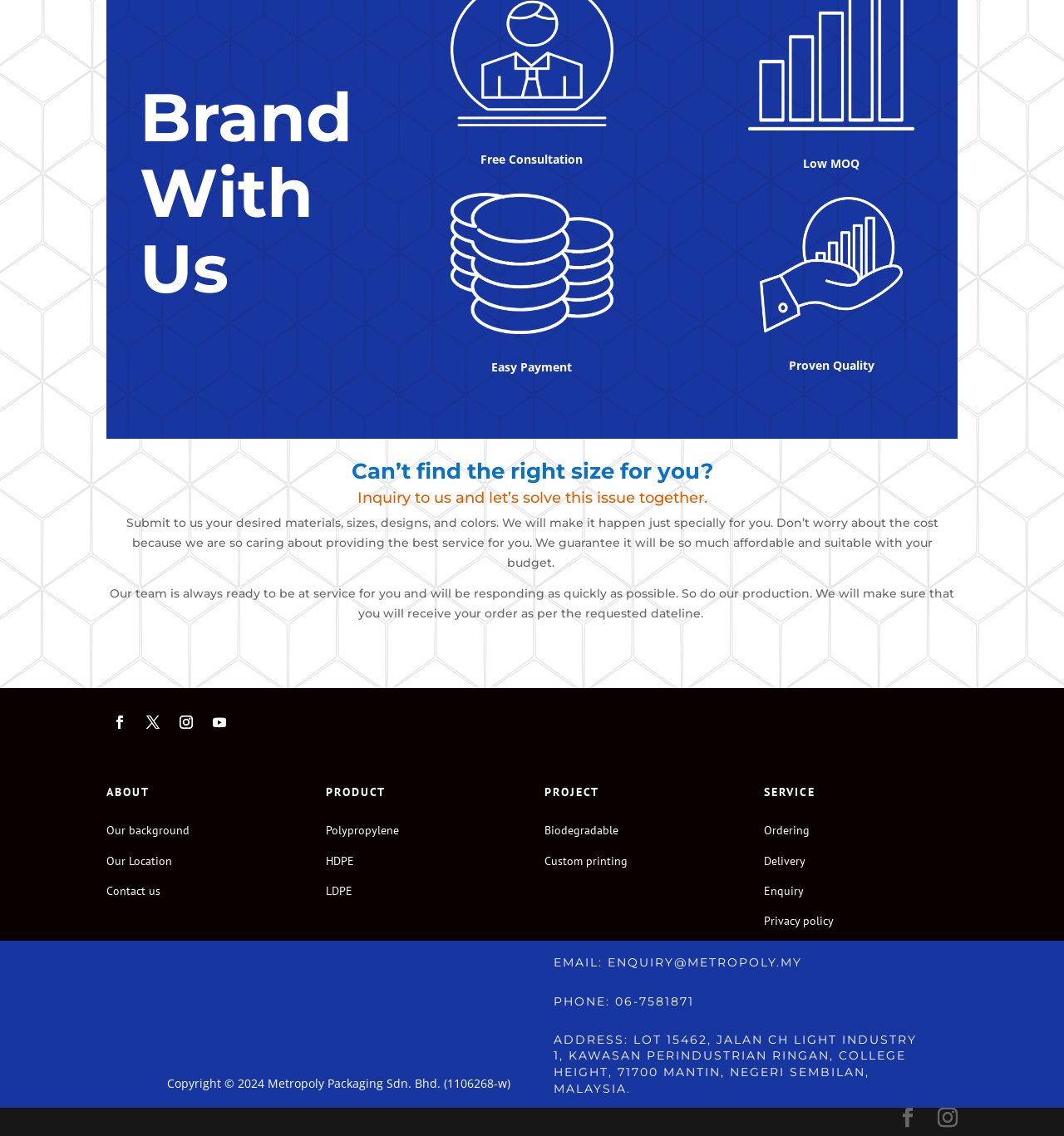Determine the coordinates of the bounding box that should be clicked to complete the instruction: "Contact us". The coordinates should be represented by four float numbers between 0 and 1: [left, top, right, bottom].

[0.1, 0.778, 0.151, 0.791]